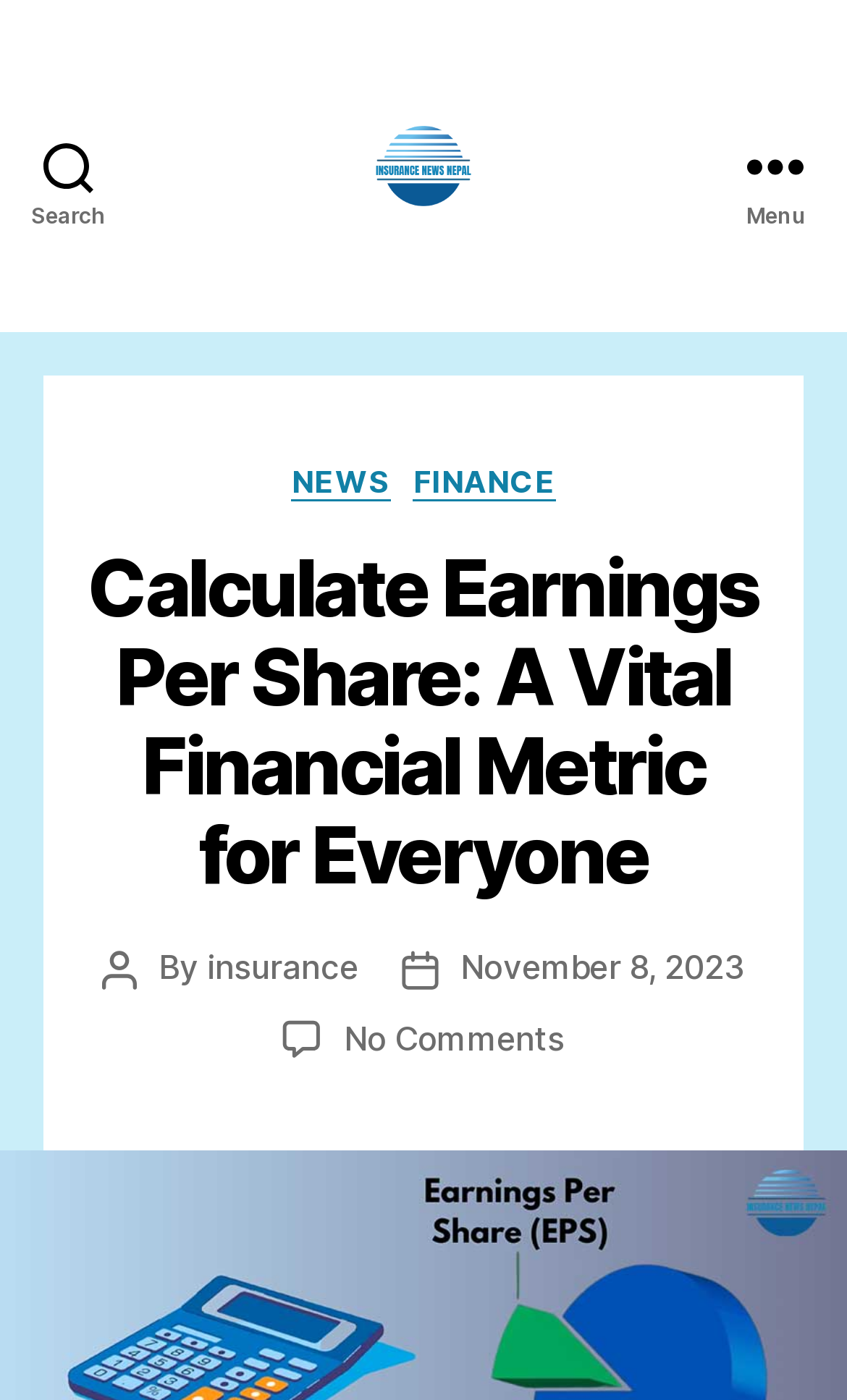Please answer the following question using a single word or phrase: 
What is the category of the article?

FINANCE